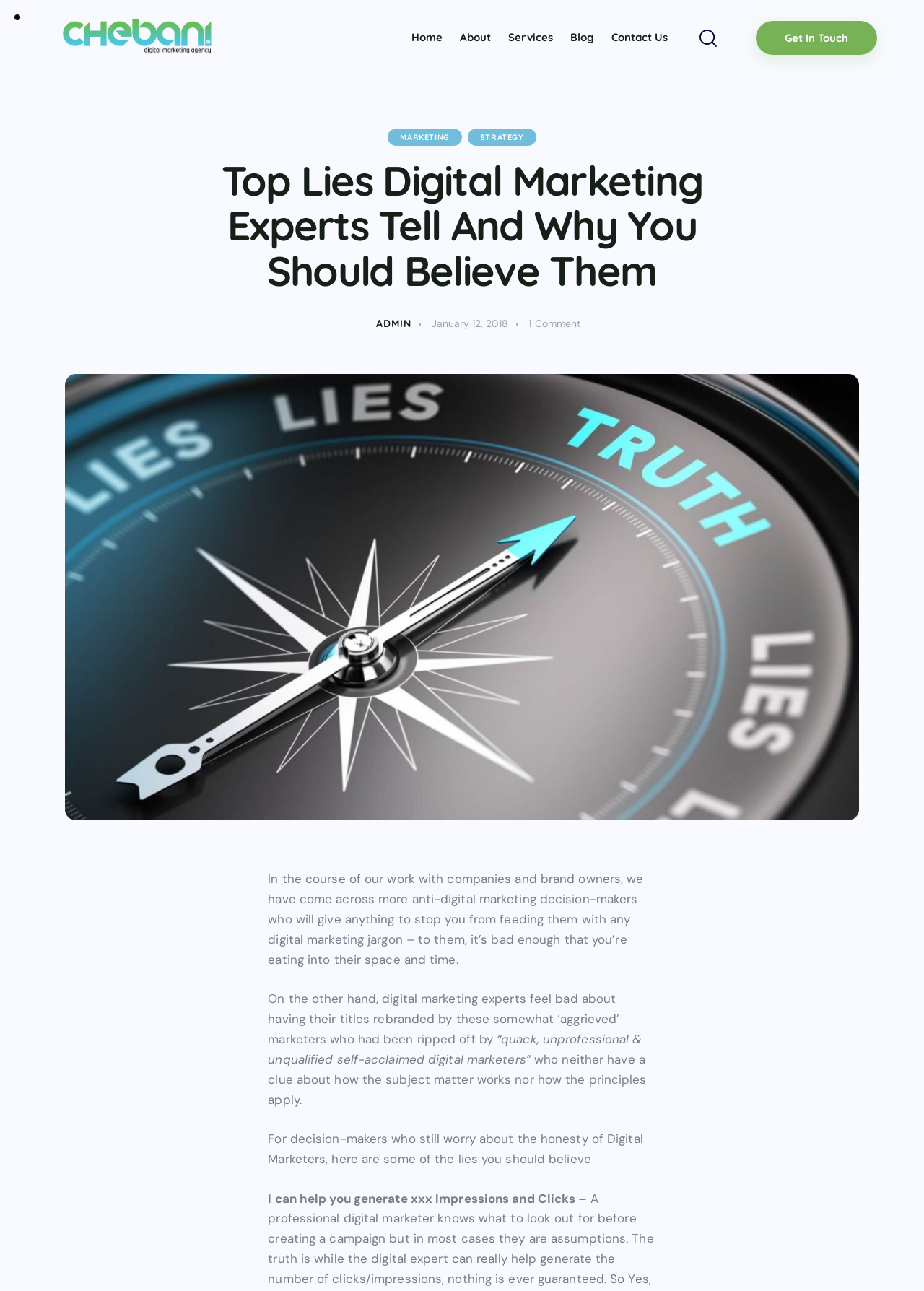What is the name of the digital marketing agency?
Examine the image and give a concise answer in one word or a short phrase.

Chebani Digital Marketing Agency